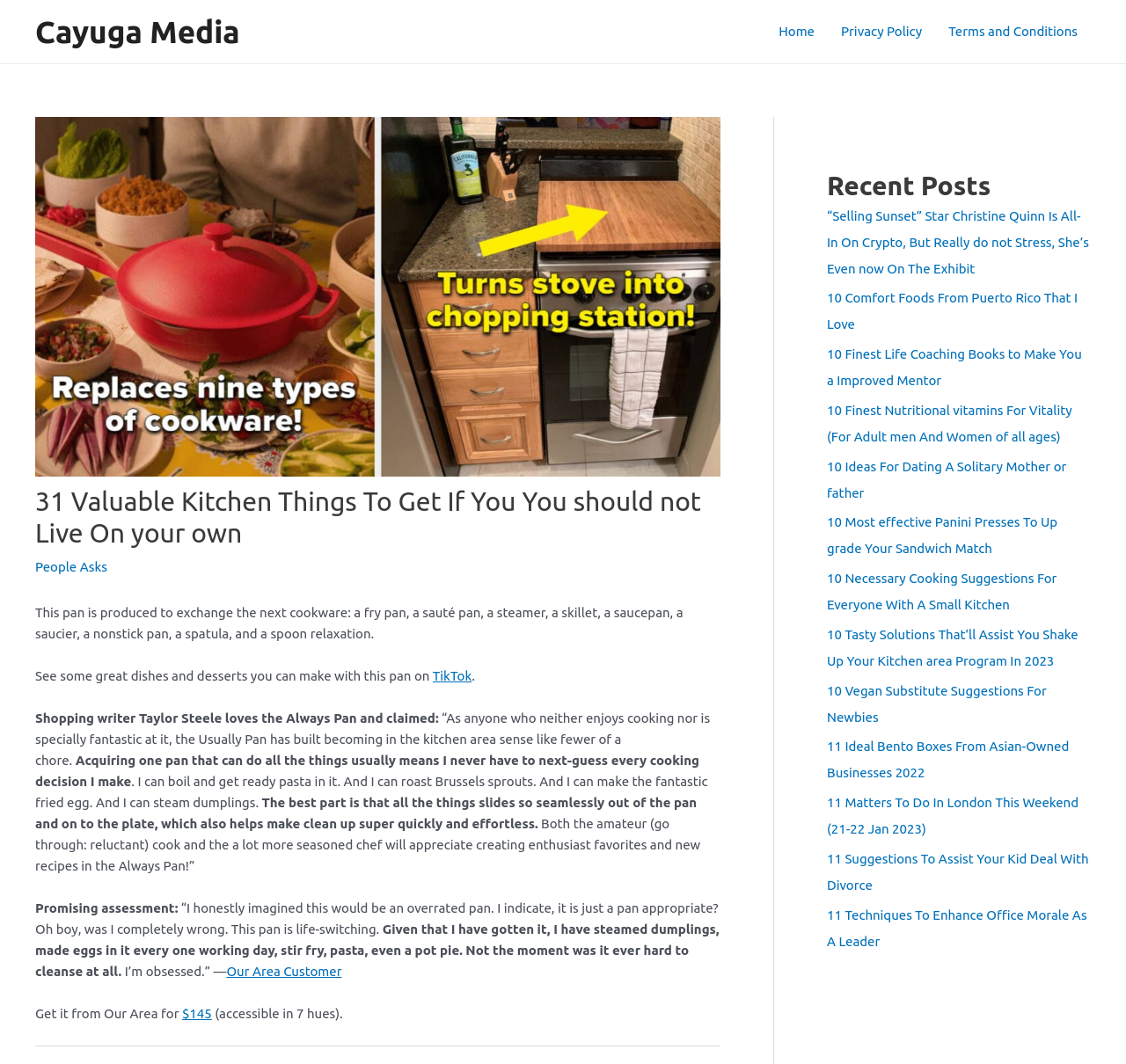Please find the bounding box coordinates of the element that you should click to achieve the following instruction: "Read the article about '31 Valuable Kitchen Things To Get If You You should not Live On your own'". The coordinates should be presented as four float numbers between 0 and 1: [left, top, right, bottom].

[0.031, 0.11, 0.64, 0.963]